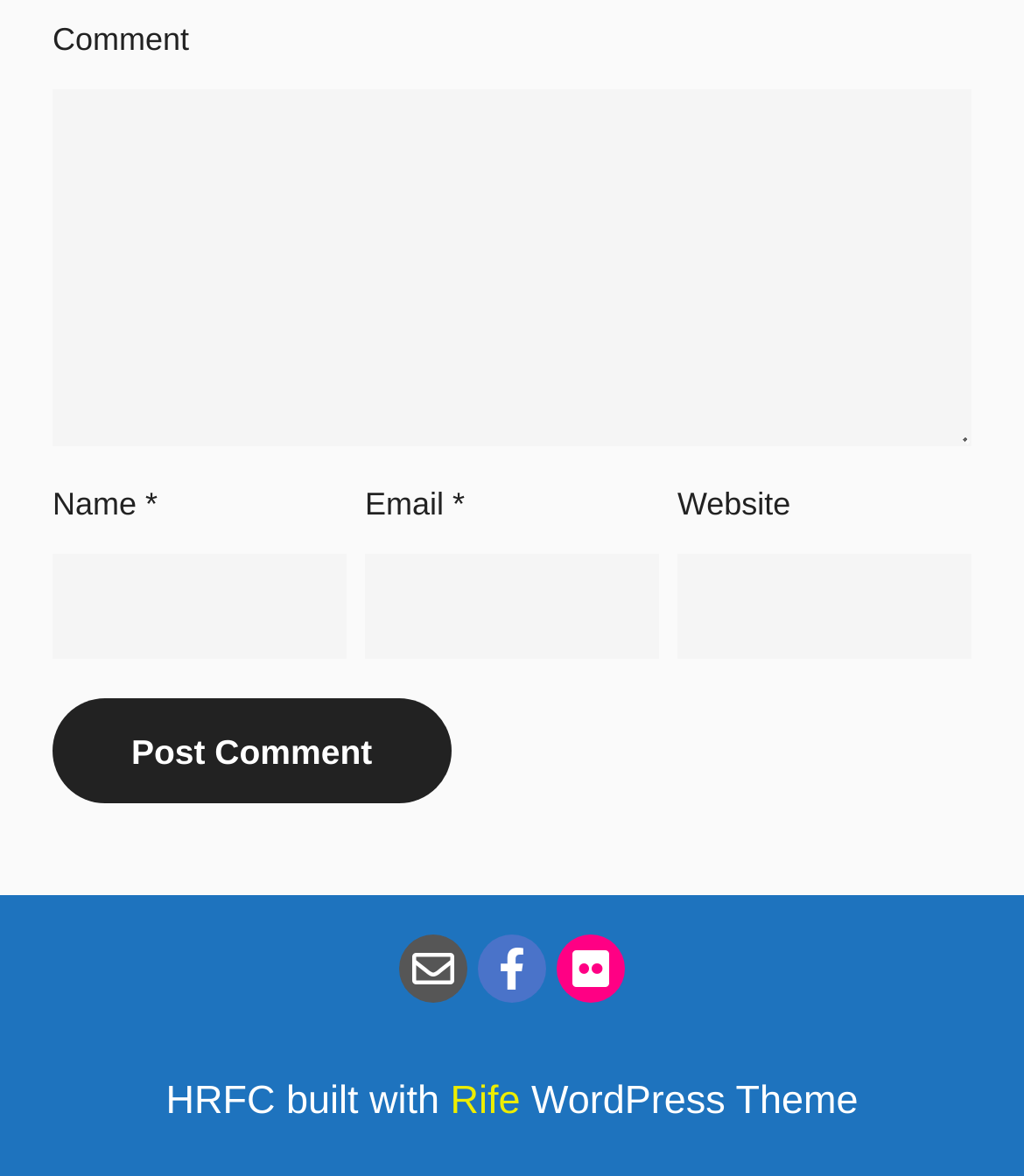Kindly determine the bounding box coordinates for the clickable area to achieve the given instruction: "Input your email".

[0.356, 0.292, 0.644, 0.381]